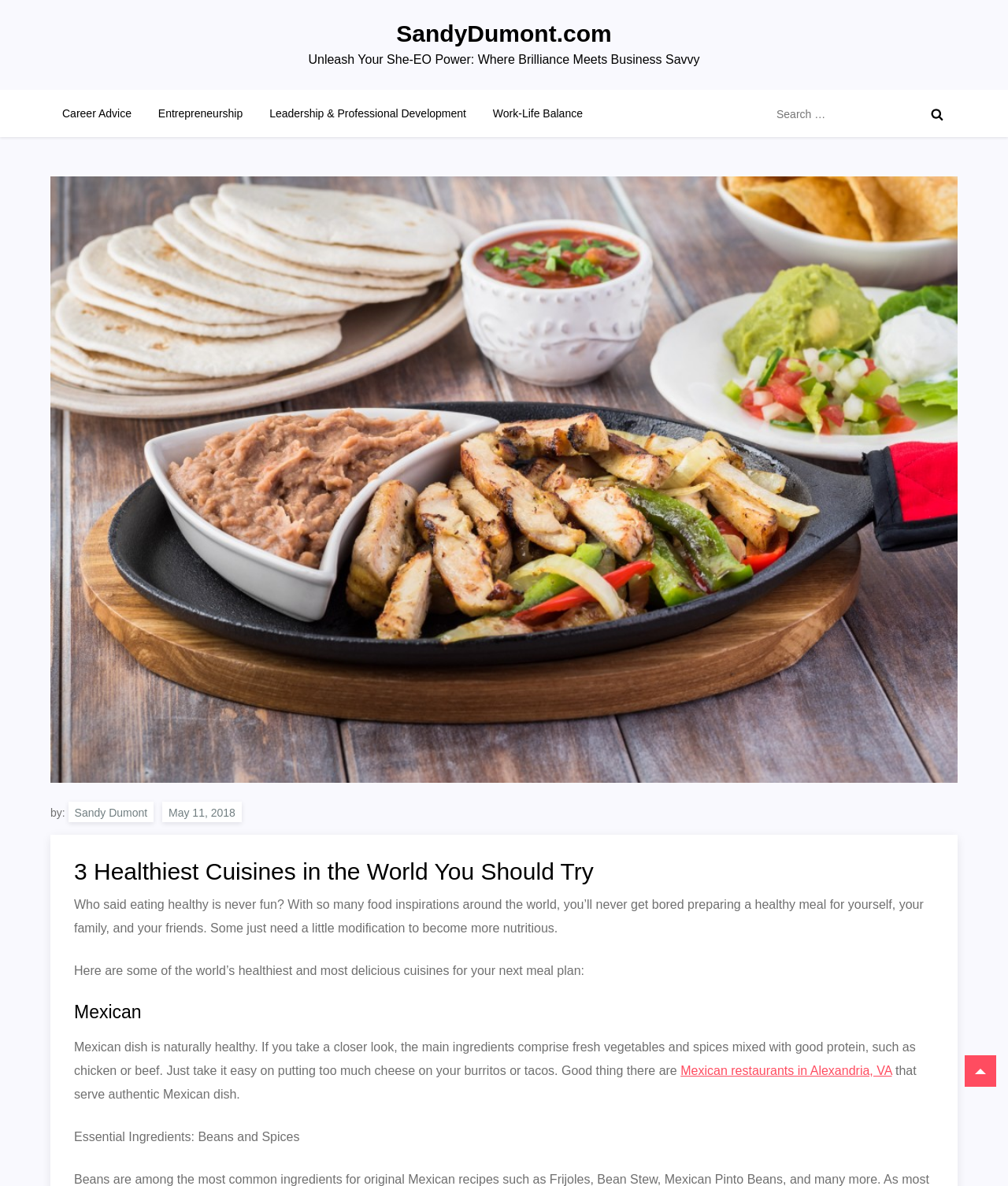Please find the bounding box for the UI component described as follows: "SandyDumont.com".

[0.393, 0.017, 0.607, 0.039]